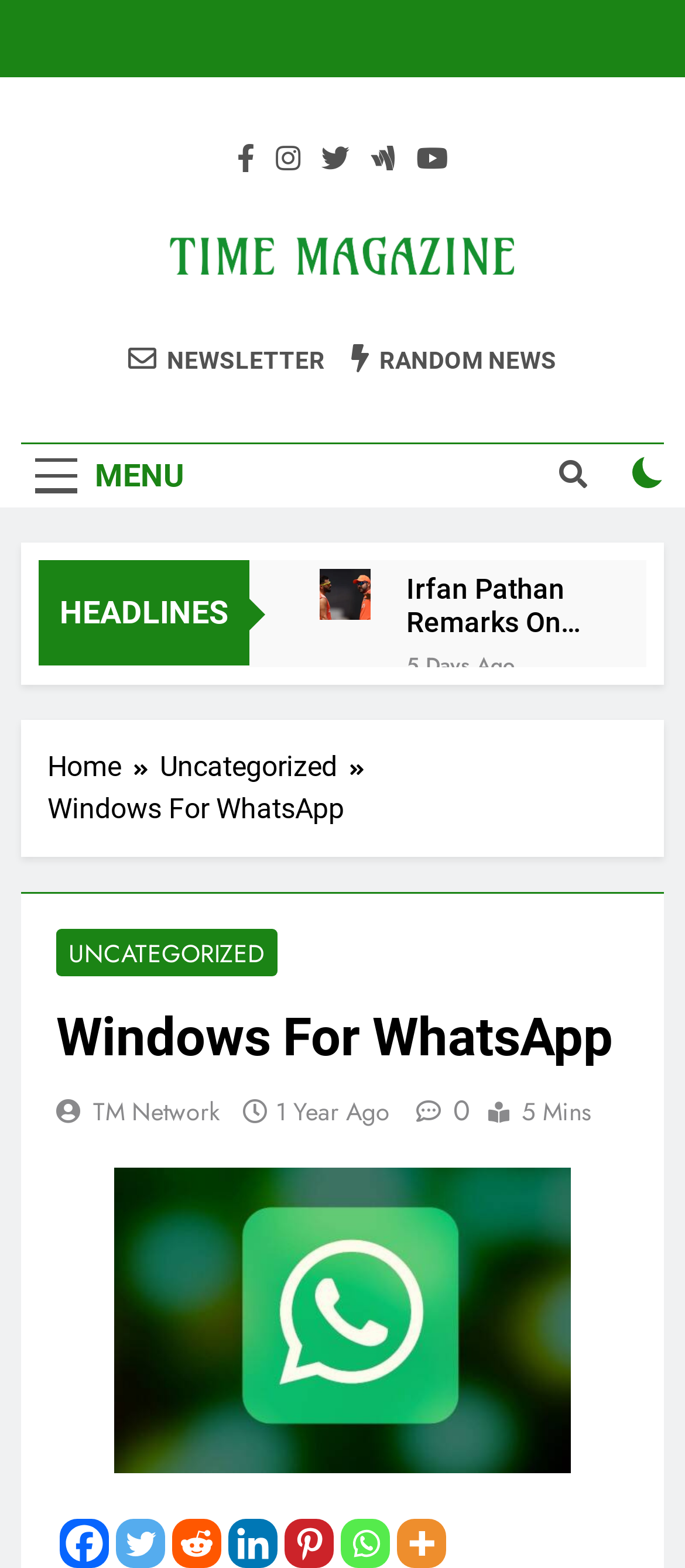Please provide the bounding box coordinates in the format (top-left x, top-left y, bottom-right x, bottom-right y). Remember, all values are floating point numbers between 0 and 1. What is the bounding box coordinate of the region described as: aria-label="Pinterest" title="Pinterest"

[0.415, 0.968, 0.487, 0.999]